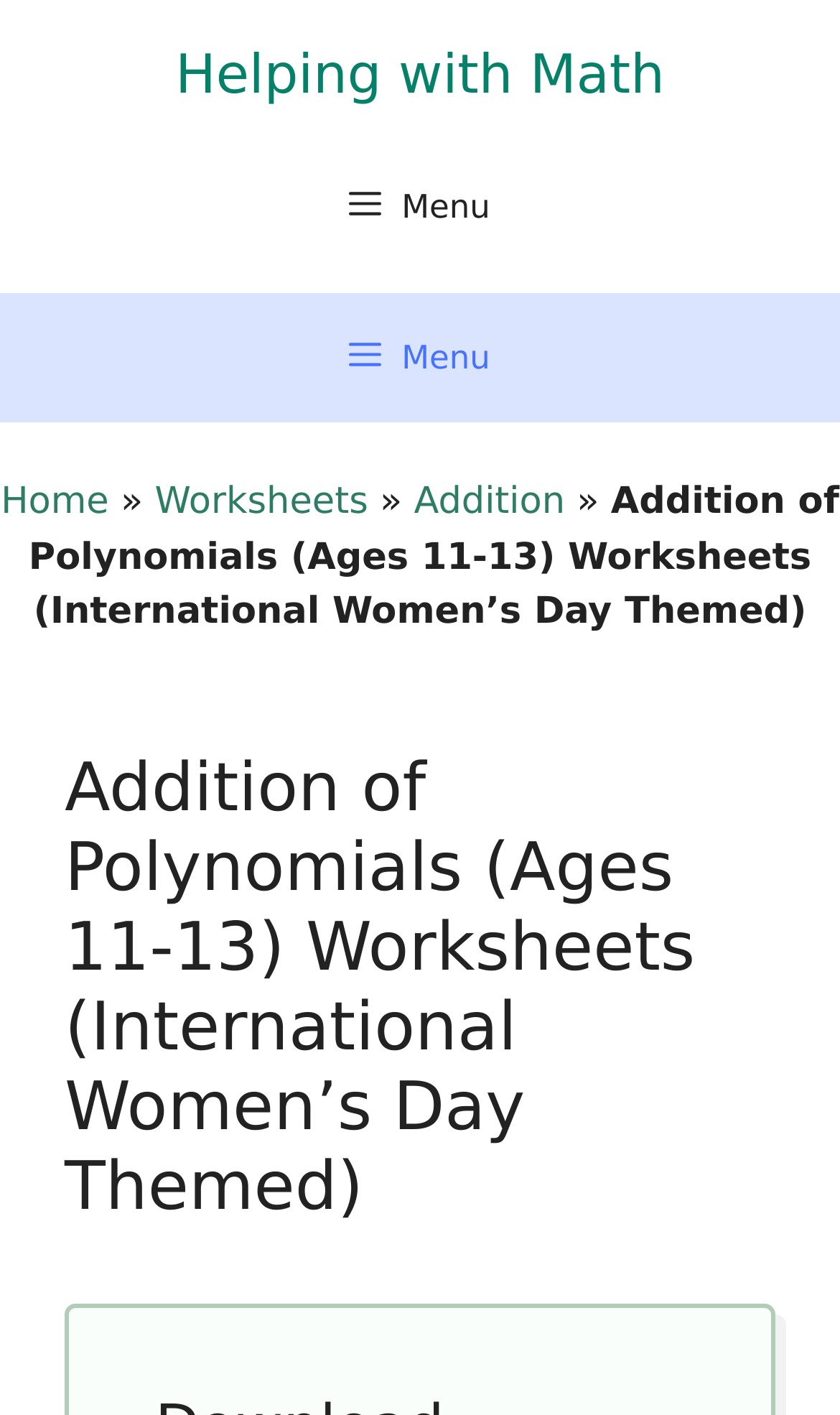Detail the various sections and features of the webpage.

The webpage is dedicated to providing math worksheets for students aged 11-13, specifically focusing on addition of polynomials. At the top of the page, there is a banner with the site's name, accompanied by a link to "Helping with Math" and a "Menu" button. Below the banner, a navigation menu is located, which can be expanded by clicking the "Menu" button.

On the left side of the page, there are links to navigate to different sections, including "Home", "Worksheets", and "Addition". To the right of these links, a heading is displayed, which reads "Addition of Polynomials (Ages 11-13) Worksheets (International Women’s Day Themed)". This heading is prominently displayed, taking up a significant portion of the page.

There are no images on the page, and the content is primarily composed of text and navigation elements. The layout is organized, with clear headings and concise text, making it easy to navigate and find relevant information.